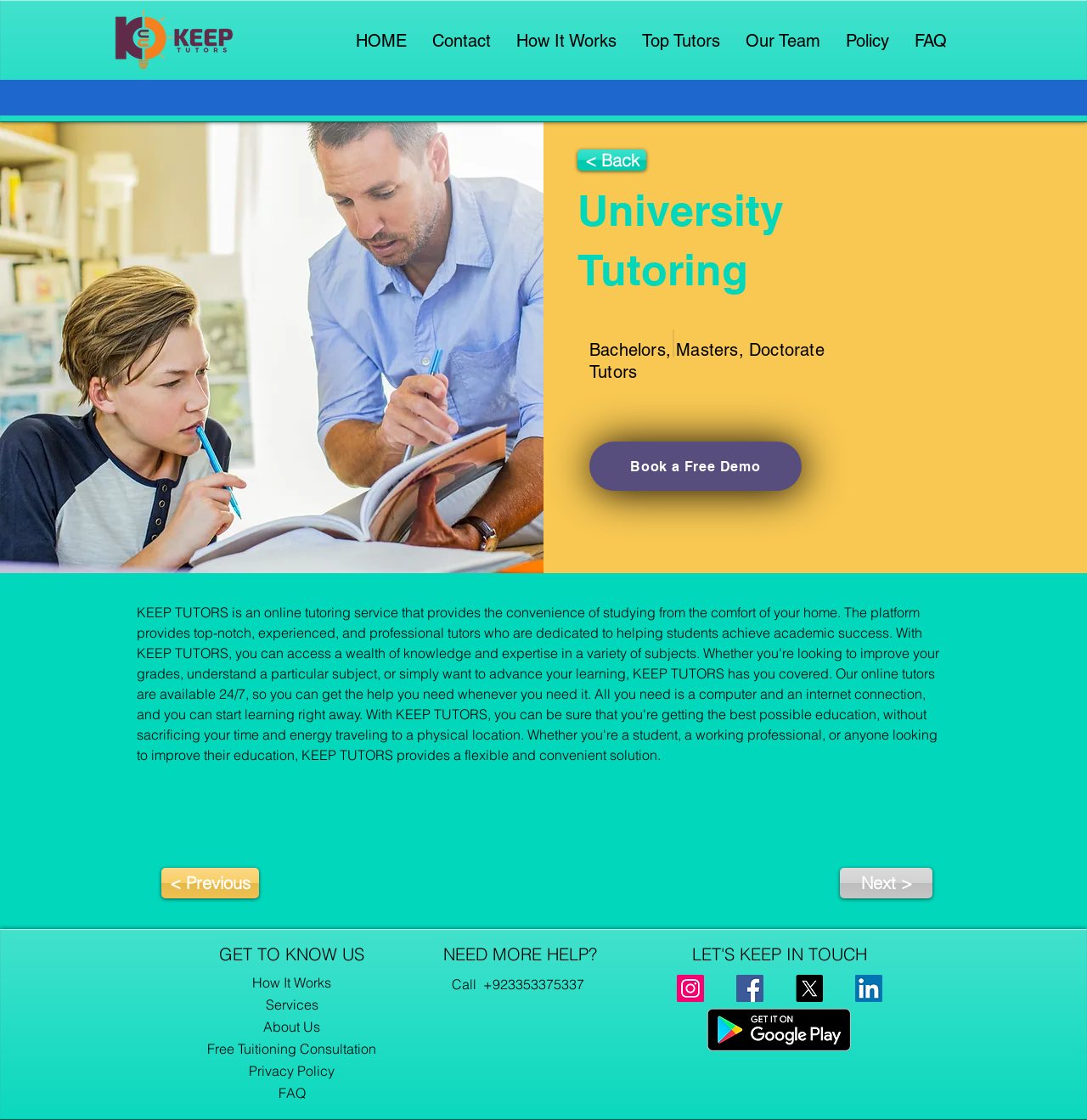Use a single word or phrase to answer the question:
How many navigation links are there?

7